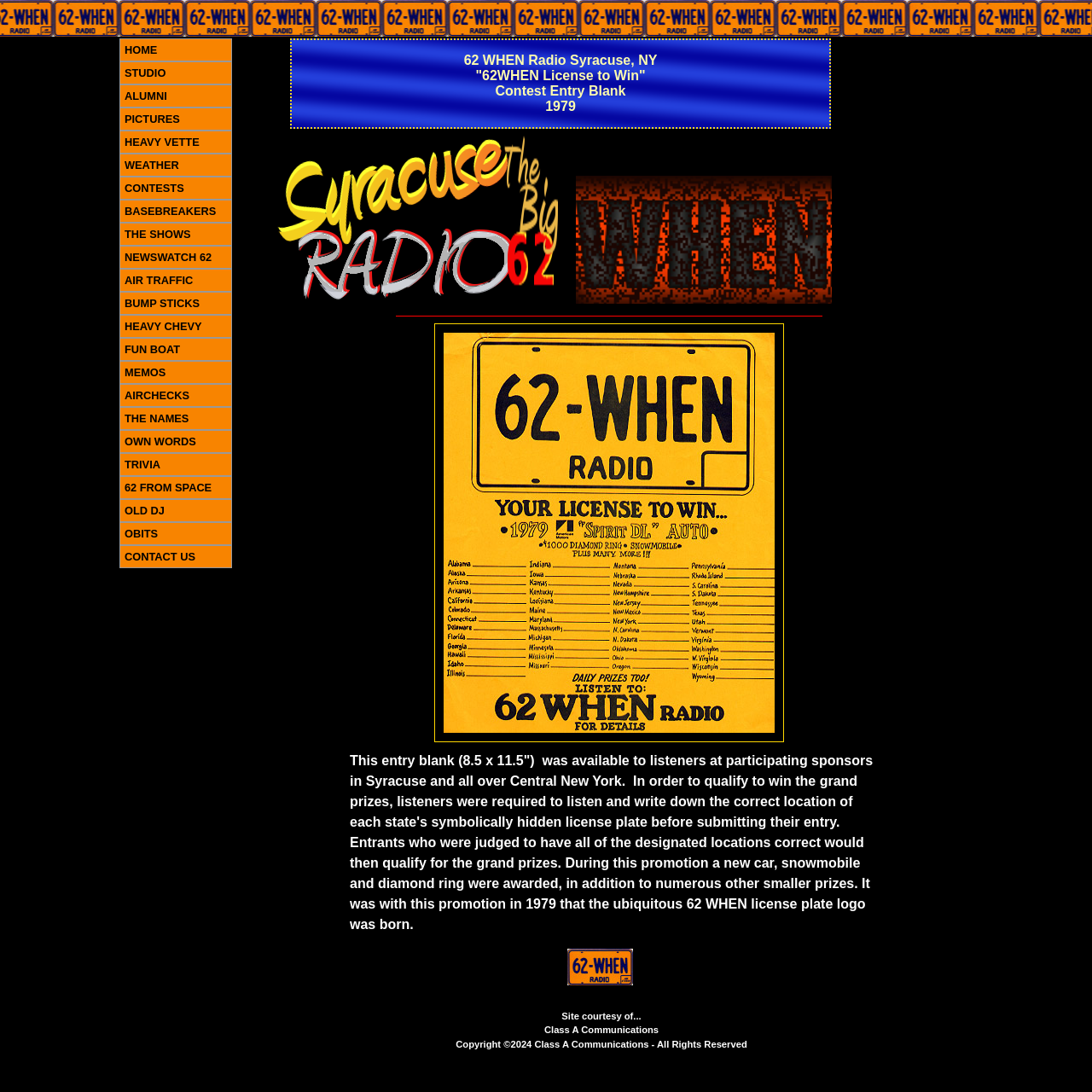Generate a thorough caption detailing the webpage content.

The webpage is about Syracuse Radio 62 WHEN, a radio station in Syracuse, New York. At the top, there is a navigation menu with 24 links, including "HOME", "STUDIO", "ALUMNI", and others, which are aligned horizontally and take up a small portion of the top section of the page.

Below the navigation menu, there is a large heading that reads "62 WHEN Radio Syracuse, NY '62WHEN License to Win' Contest Entry Blank 1979". To the right of the heading, there is a smaller text "1979".

The page features three images: "Syracuse Radio Stations" on the left, "62 WHEN Syracuse, NY" in the middle, and "The Big 62 WHEN" on the right. These images are positioned near the top of the page and are of similar sizes.

Below the images, there is a horizontal separator line that spans most of the page width. Underneath the separator, there is a large image "62 WHEN Radio License to Win Entry Blank" that takes up a significant portion of the page.

To the right of the large image, there is a block of text that describes the "License to Win" contest entry blank from 1979. The text explains the rules of the contest and the prizes that were awarded.

At the bottom of the page, there is a link to the "62 WHEN Retrospective Home Page" with a small image next to it. Below that, there are three lines of text: "Site courtesy of...", "Class A Communications", and a copyright notice.

Overall, the page has a nostalgic feel, with a focus on the history of the radio station and its past promotions.